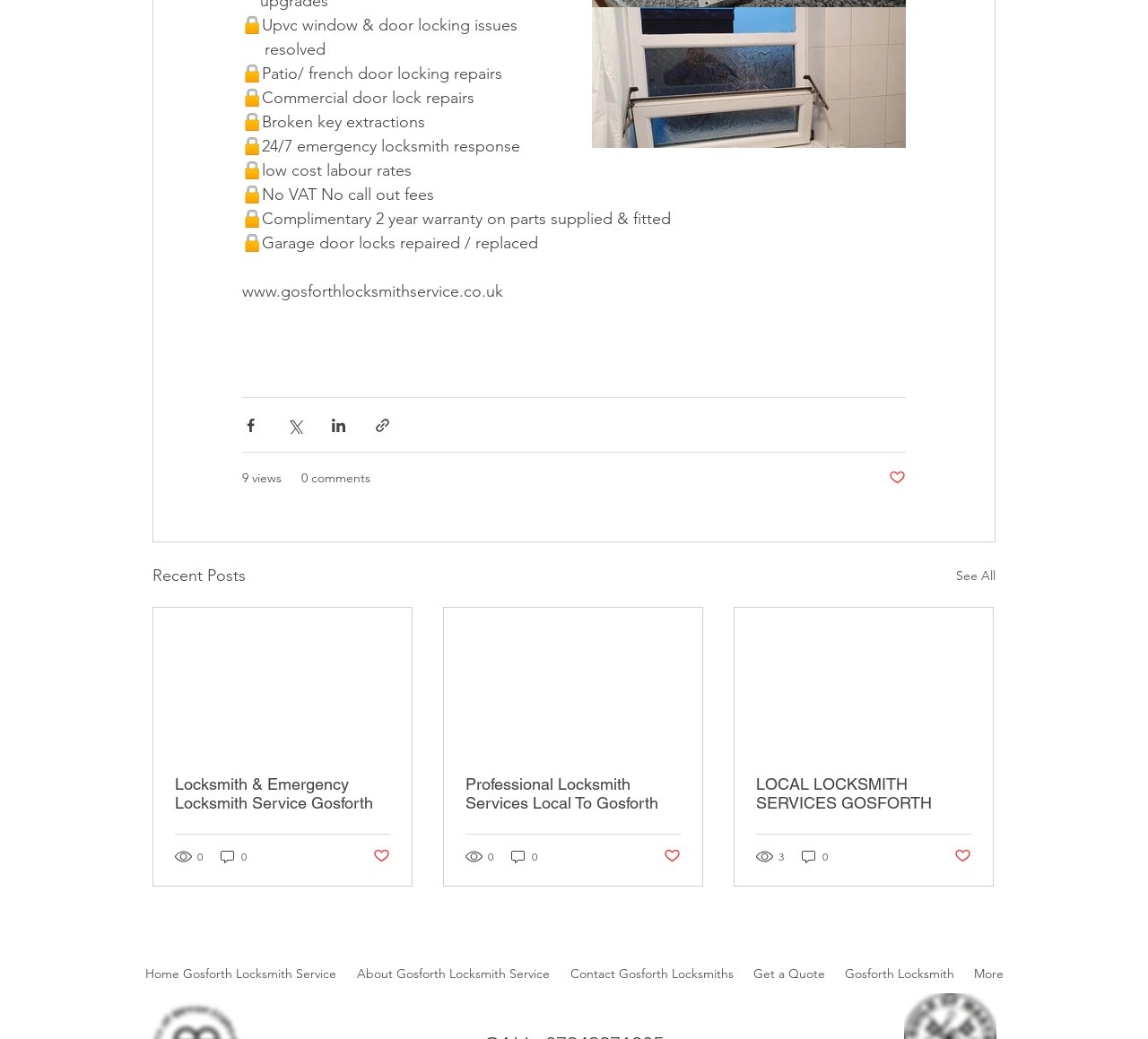Can you provide the bounding box coordinates for the element that should be clicked to implement the instruction: "Get a quote"?

[0.648, 0.915, 0.727, 0.959]